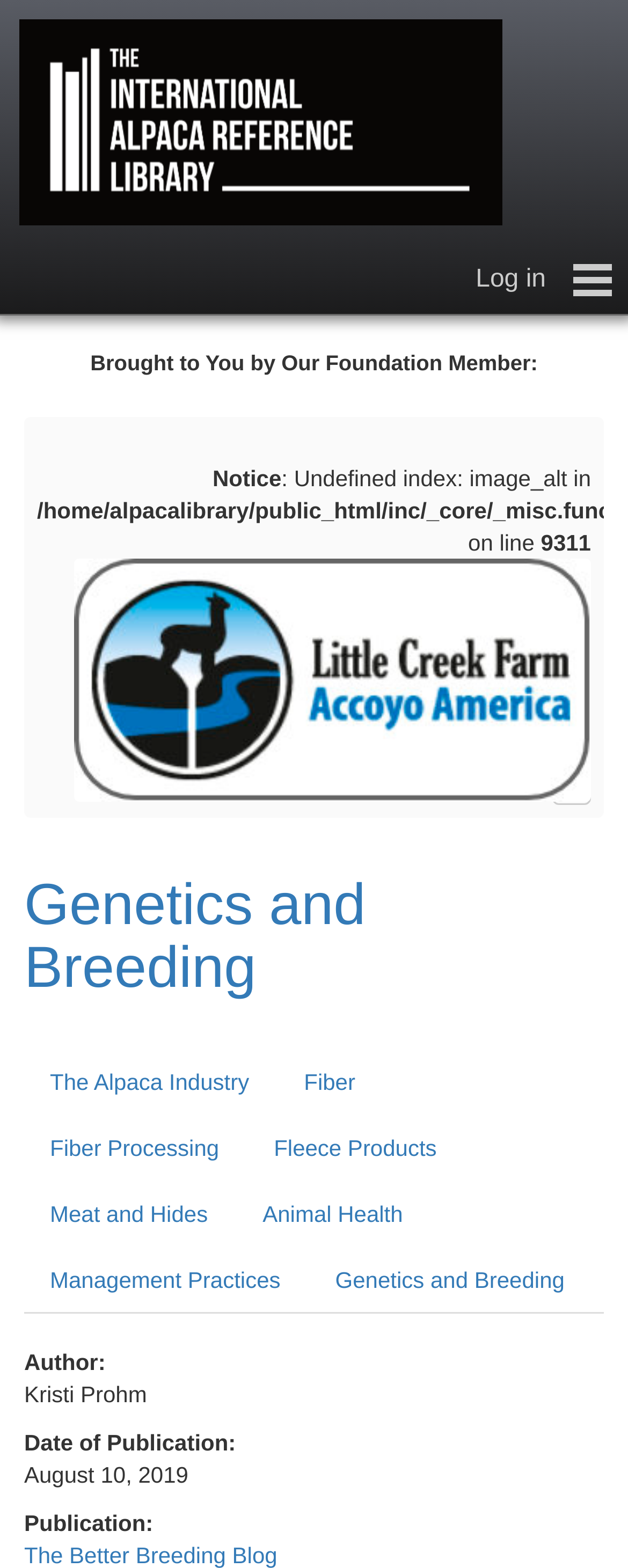Provide the bounding box coordinates in the format (top-left x, top-left y, bottom-right x, bottom-right y). All values are floating point numbers between 0 and 1. Determine the bounding box coordinate of the UI element described as: Animal Health

[0.377, 0.752, 0.683, 0.795]